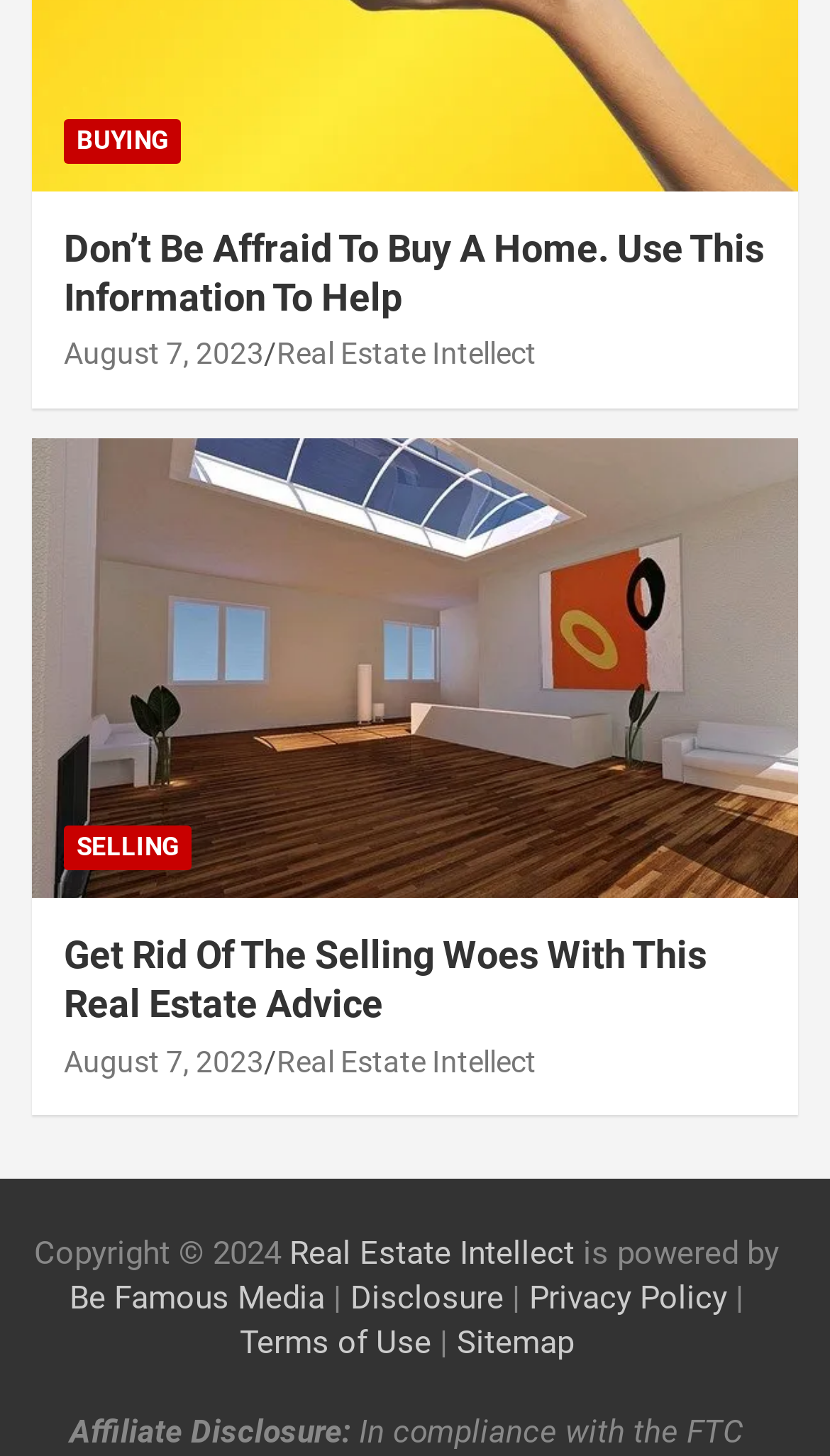Please determine the bounding box coordinates of the element to click on in order to accomplish the following task: "Check the 'Privacy Policy'". Ensure the coordinates are four float numbers ranging from 0 to 1, i.e., [left, top, right, bottom].

[0.637, 0.879, 0.876, 0.905]